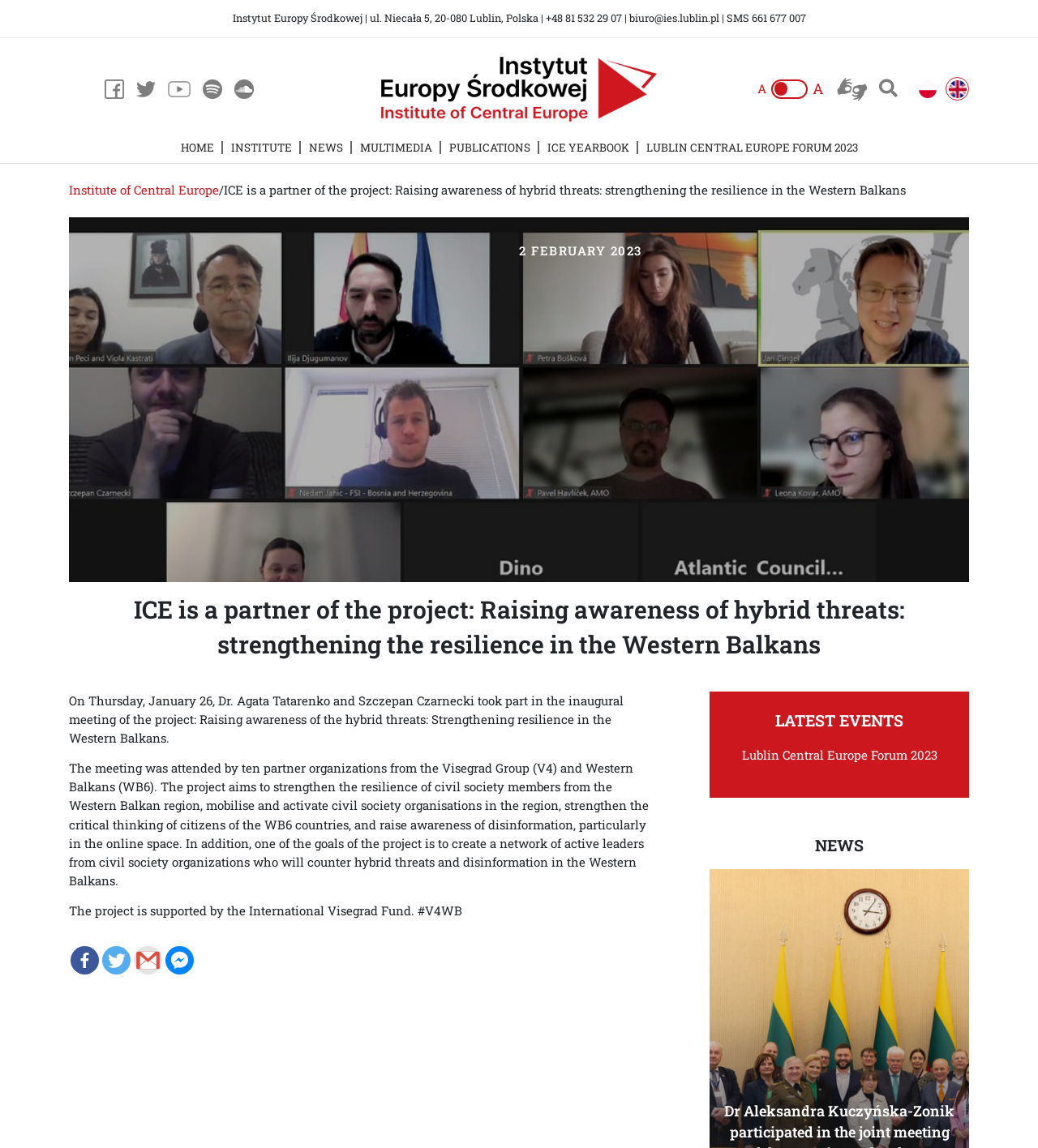Determine the bounding box for the described UI element: "aria-label="Gmail" title="Google Gmail"".

[0.129, 0.824, 0.156, 0.849]